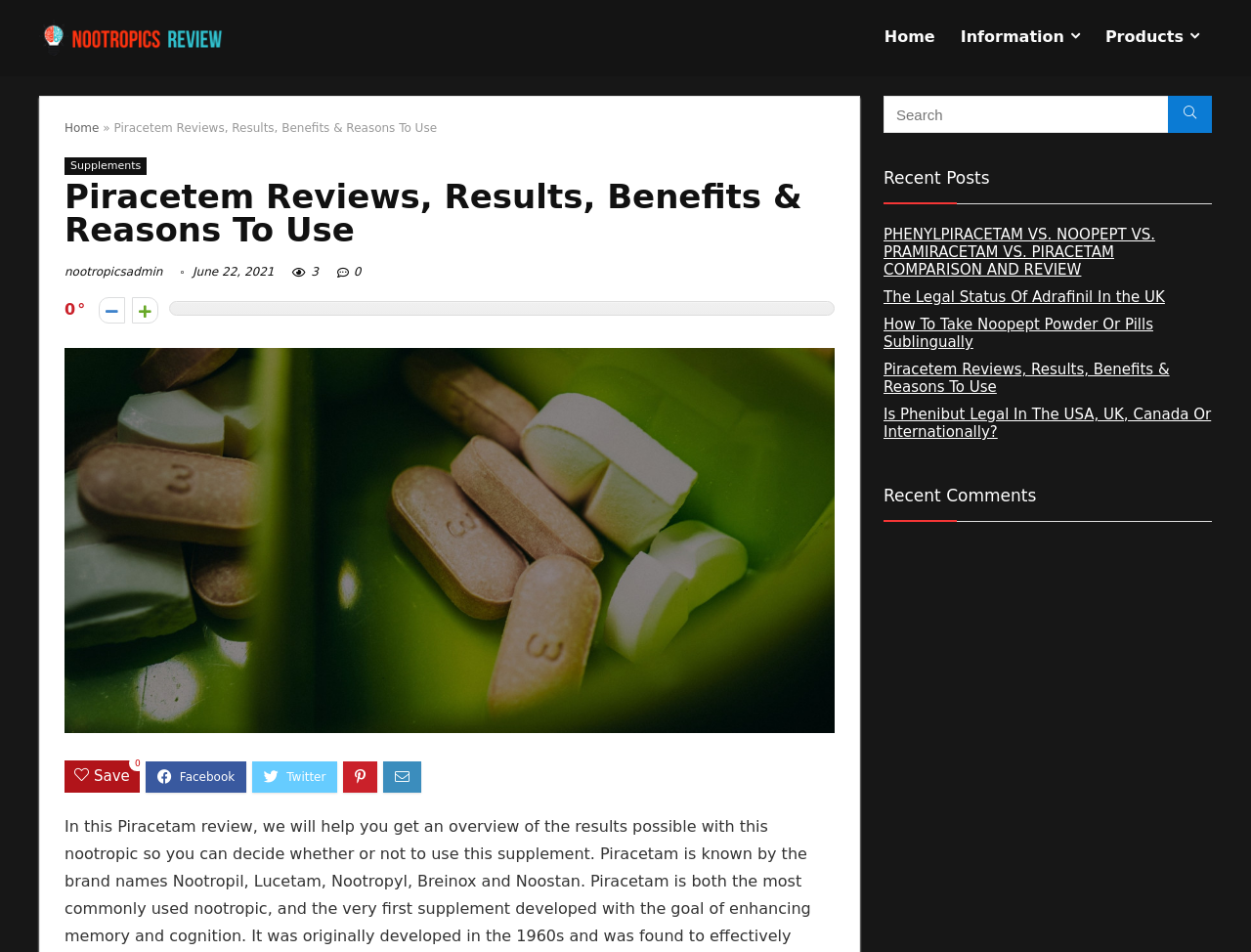Generate the text content of the main heading of the webpage.

Piracetem Reviews, Results, Benefits & Reasons To Use